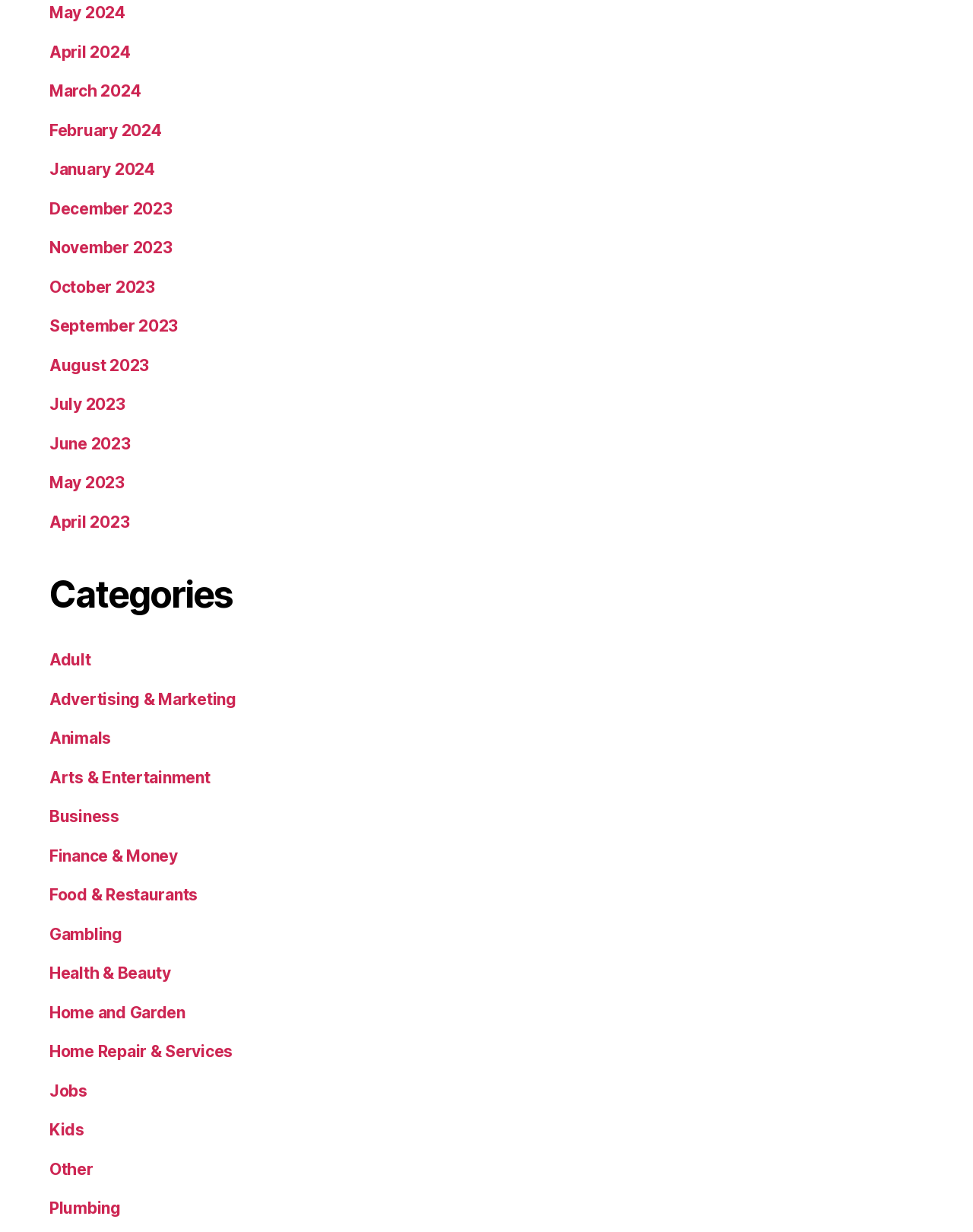Locate and provide the bounding box coordinates for the HTML element that matches this description: "Advertising & Marketing".

[0.051, 0.56, 0.243, 0.575]